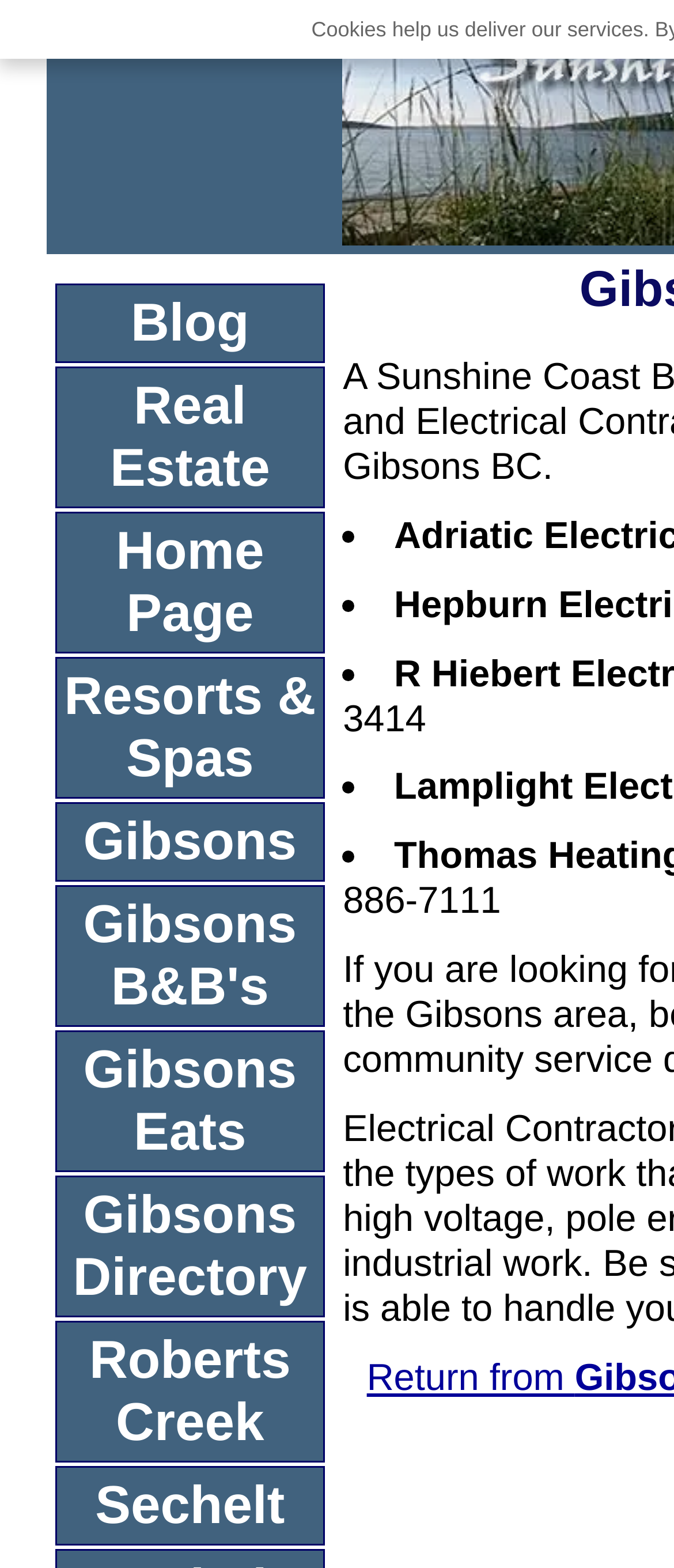What is the purpose of the list markers on the webpage?
Carefully analyze the image and provide a detailed answer to the question.

The list markers are used to indicate that there are multiple entries in the directory. The presence of multiple list markers suggests that there are multiple electricians listed in the directory, and the markers are used to visually distinguish between each entry.